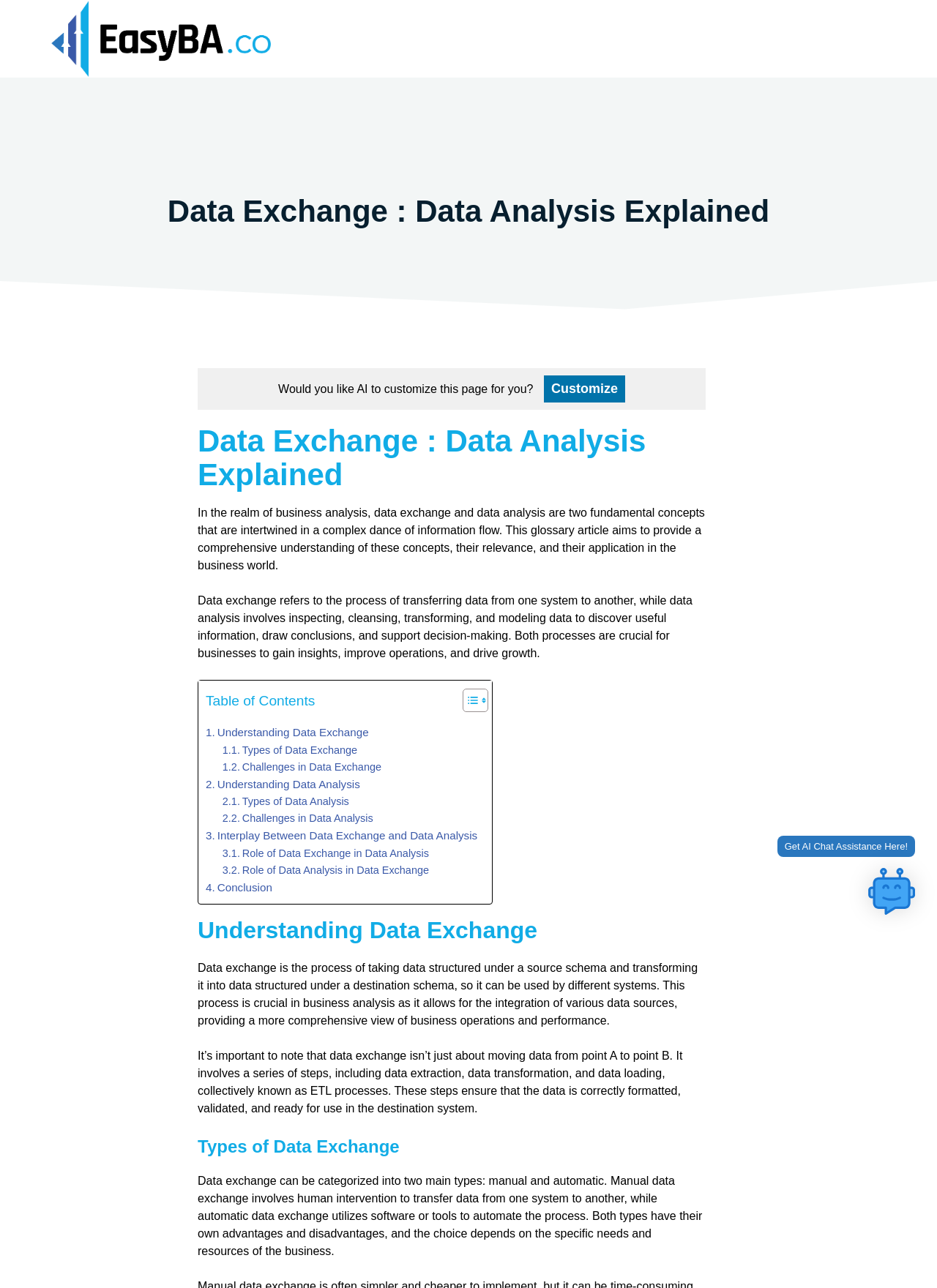Please answer the following question using a single word or phrase: What is the role of ETL processes in data exchange?

Format, validate, and load data